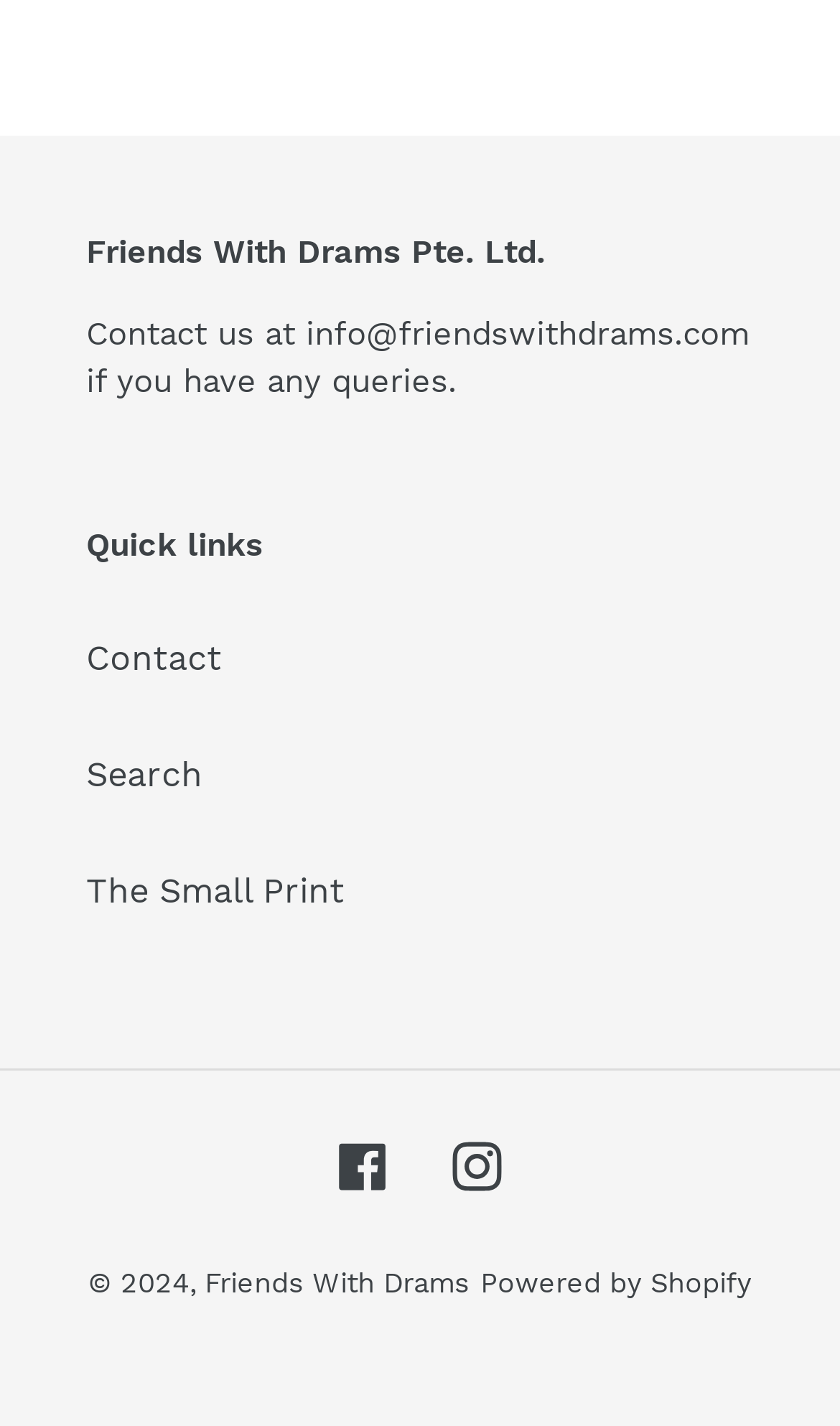Please provide a brief answer to the following inquiry using a single word or phrase:
What platform is the website powered by?

Shopify